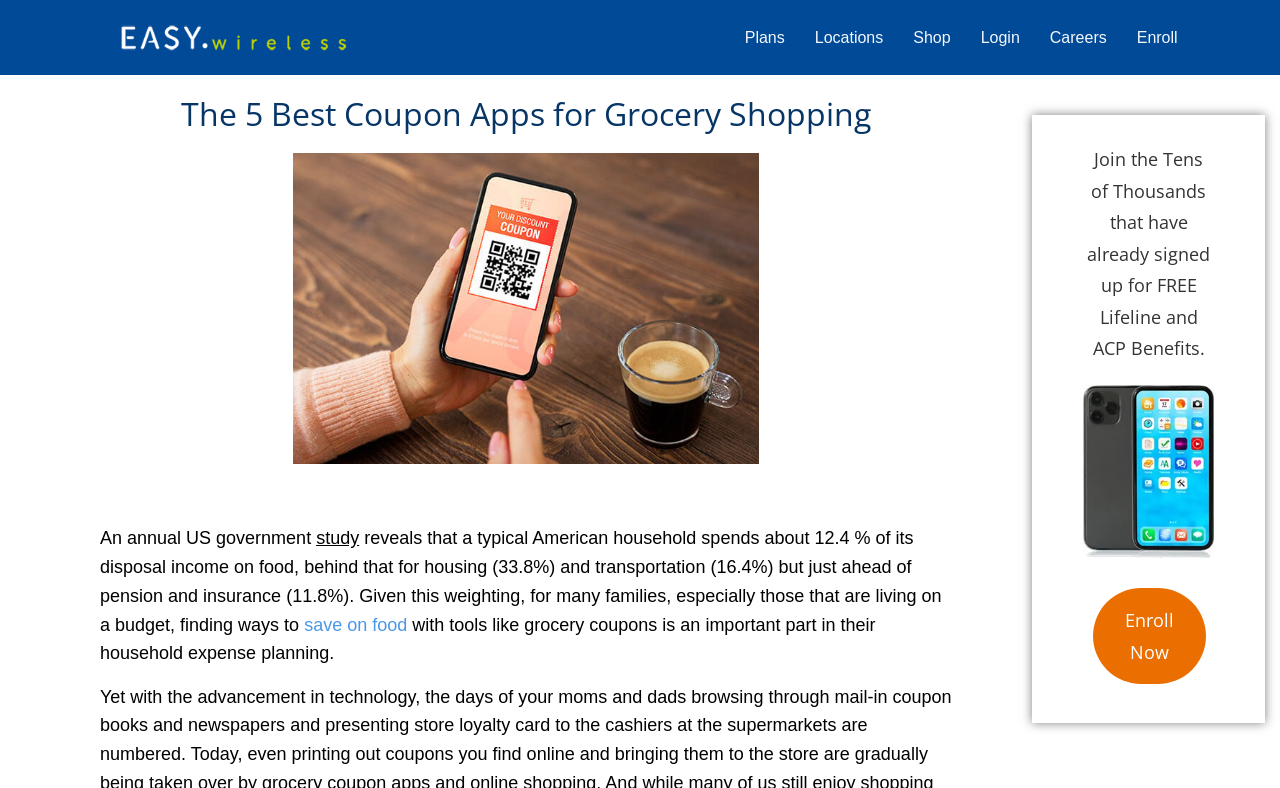Find the bounding box coordinates for the area that must be clicked to perform this action: "View the 'The 5 Best Coupon Apps for Grocery Shopping' image".

[0.229, 0.195, 0.593, 0.589]